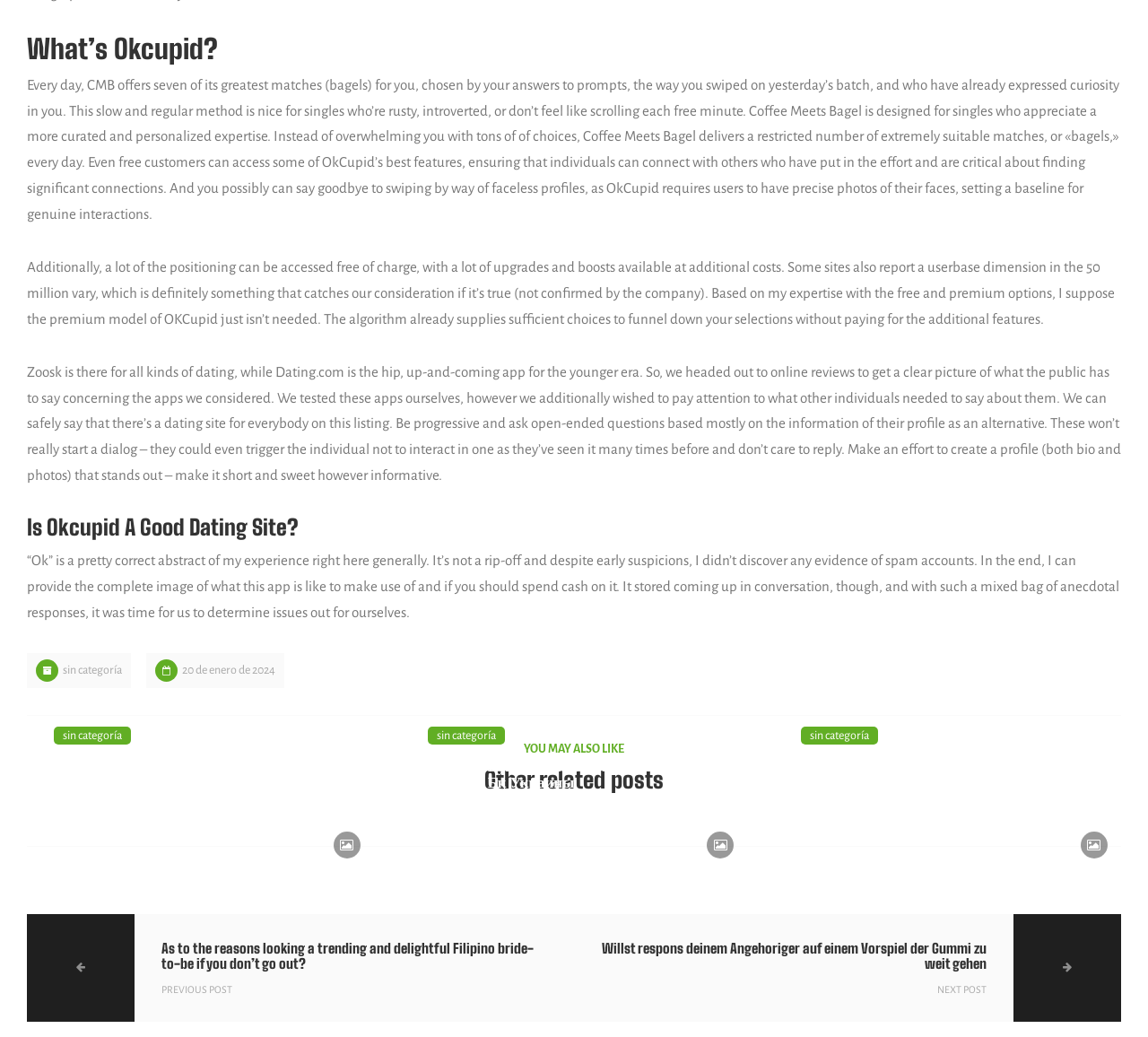Bounding box coordinates are specified in the format (top-left x, top-left y, bottom-right x, bottom-right y). All values are floating point numbers bounded between 0 and 1. Please provide the bounding box coordinate of the region this sentence describes: Sin categoría

[0.055, 0.64, 0.106, 0.652]